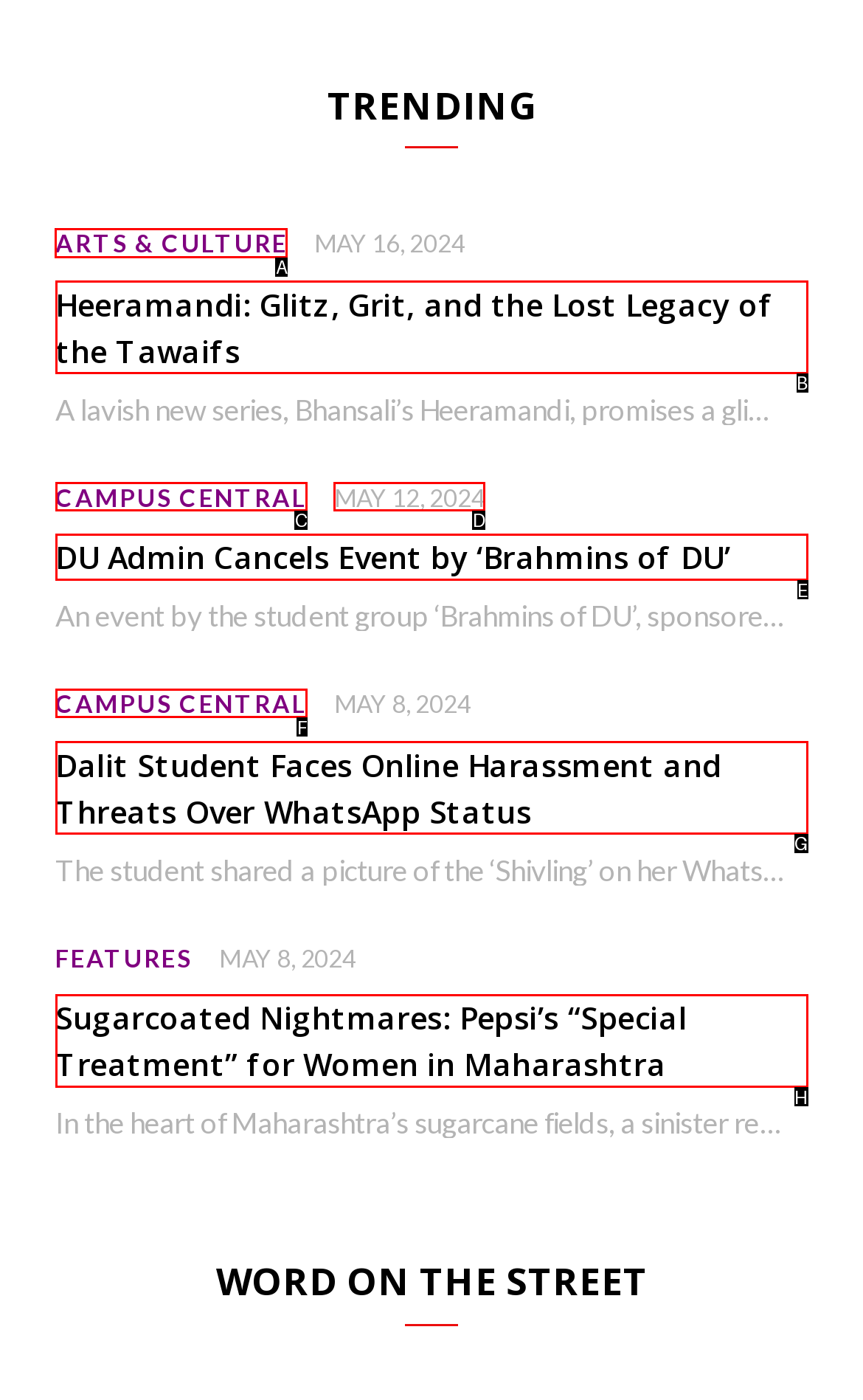Select the option I need to click to accomplish this task: view arts and culture news
Provide the letter of the selected choice from the given options.

A